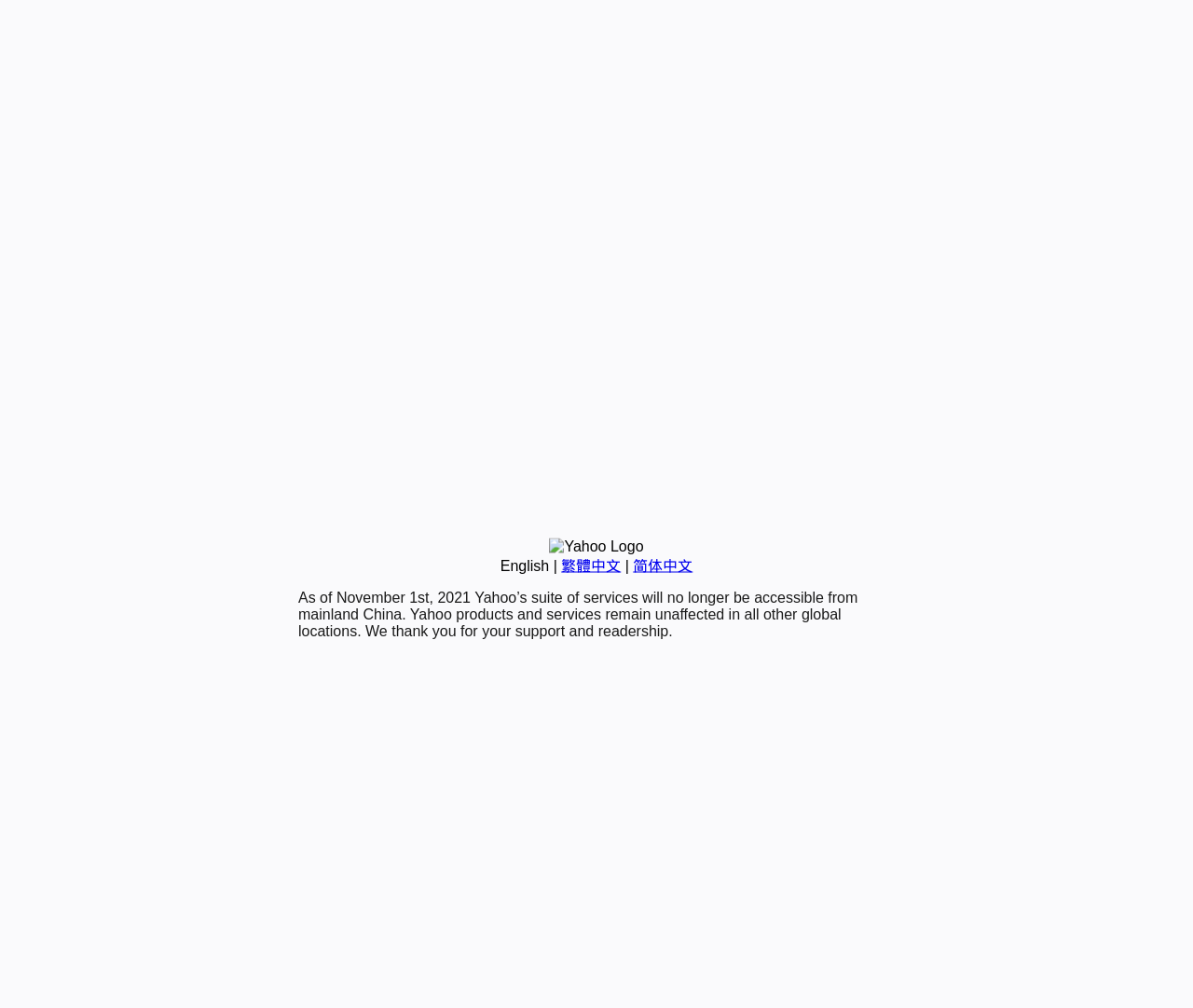Bounding box coordinates are specified in the format (top-left x, top-left y, bottom-right x, bottom-right y). All values are floating point numbers bounded between 0 and 1. Please provide the bounding box coordinate of the region this sentence describes: 简体中文

[0.531, 0.553, 0.581, 0.569]